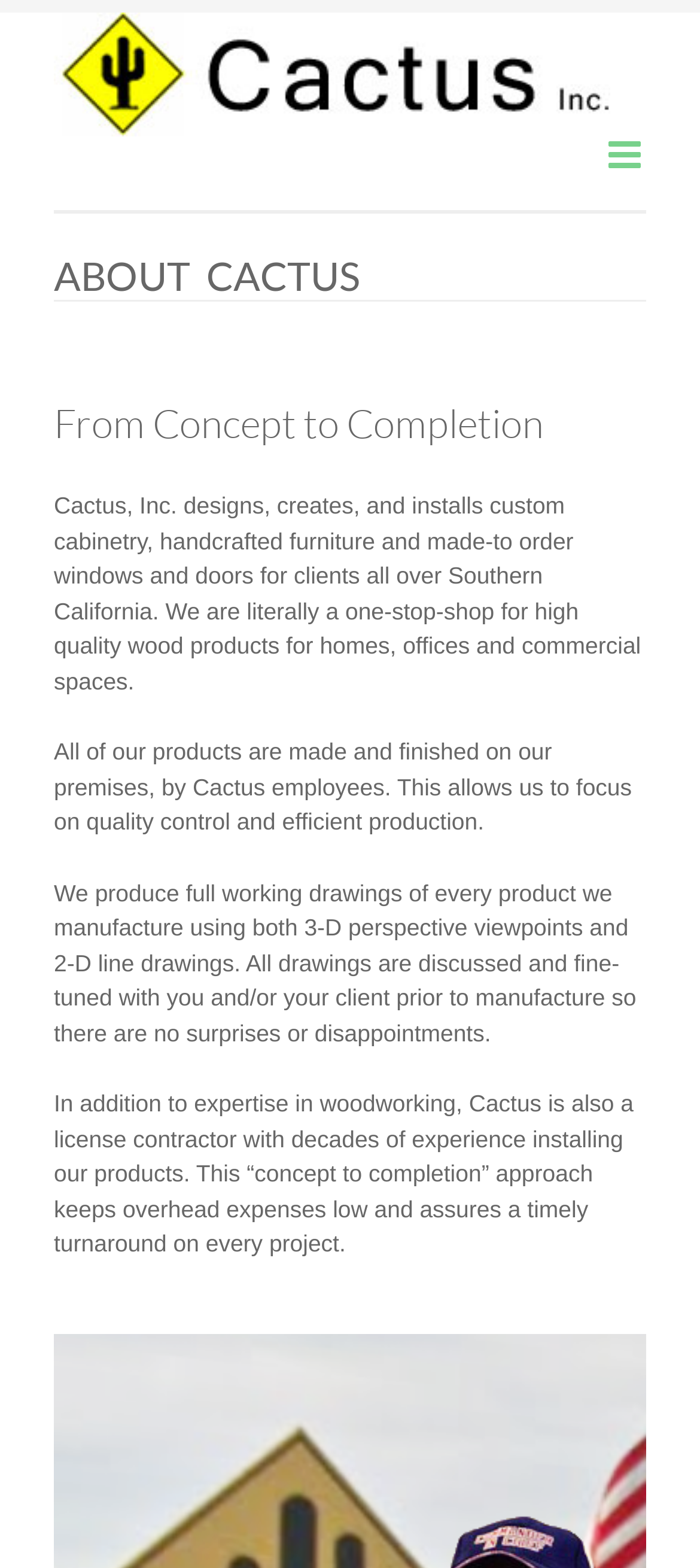What is the benefit of Cactus, Inc. producing full working drawings?
Look at the image and answer the question using a single word or phrase.

no surprises or disappointments